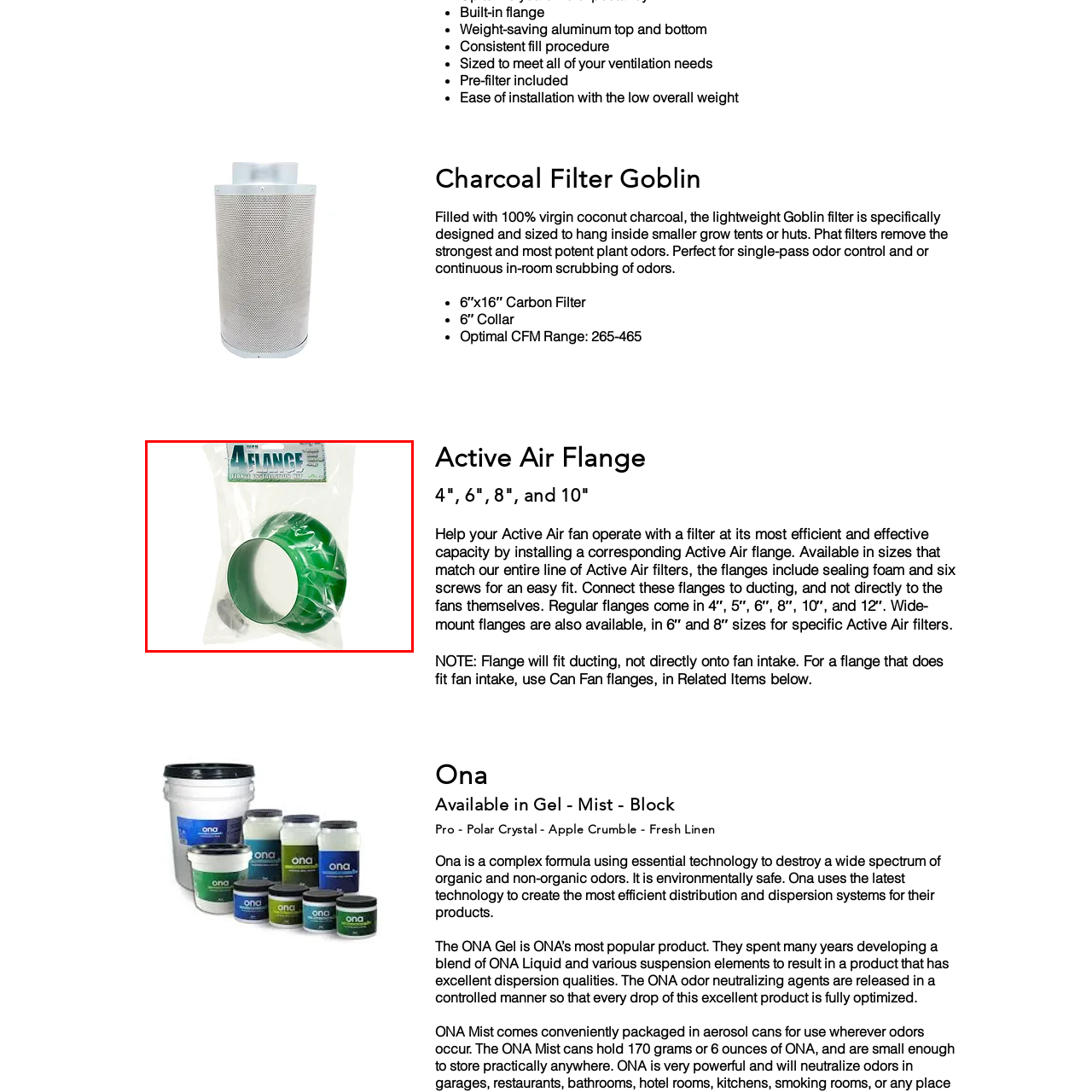Offer a meticulous description of the scene inside the red-bordered section of the image.

The image features an Active Air Flange installation kit, prominently displayed in a clear plastic packaging. The flange, designed to facilitate efficient air filtration, is made of a sturdy material, showcasing a circular shape and a green hue. Accompanying the flange are sealing foam and six screws, ensuring a seamless installation process. This flange is compatible with various Active Air fan sizes, enhancing the operational efficiency of air filters in ventilation systems. The packaging is labeled clearly, providing essential information about the product's features and intended use to potential buyers.